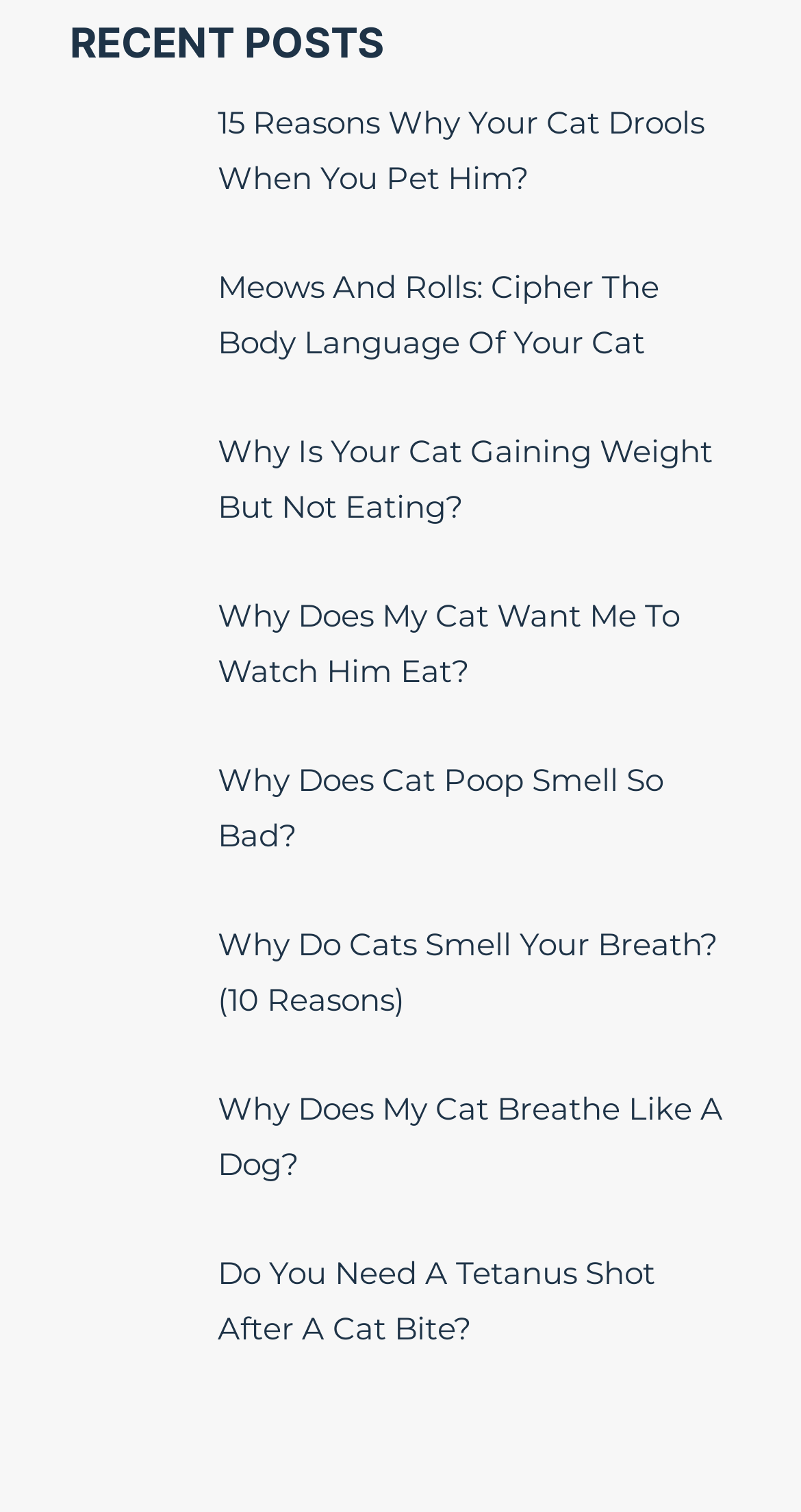Identify the bounding box coordinates of the element to click to follow this instruction: 'view the article about cat body language'. Ensure the coordinates are four float values between 0 and 1, provided as [left, top, right, bottom].

[0.087, 0.171, 0.241, 0.253]